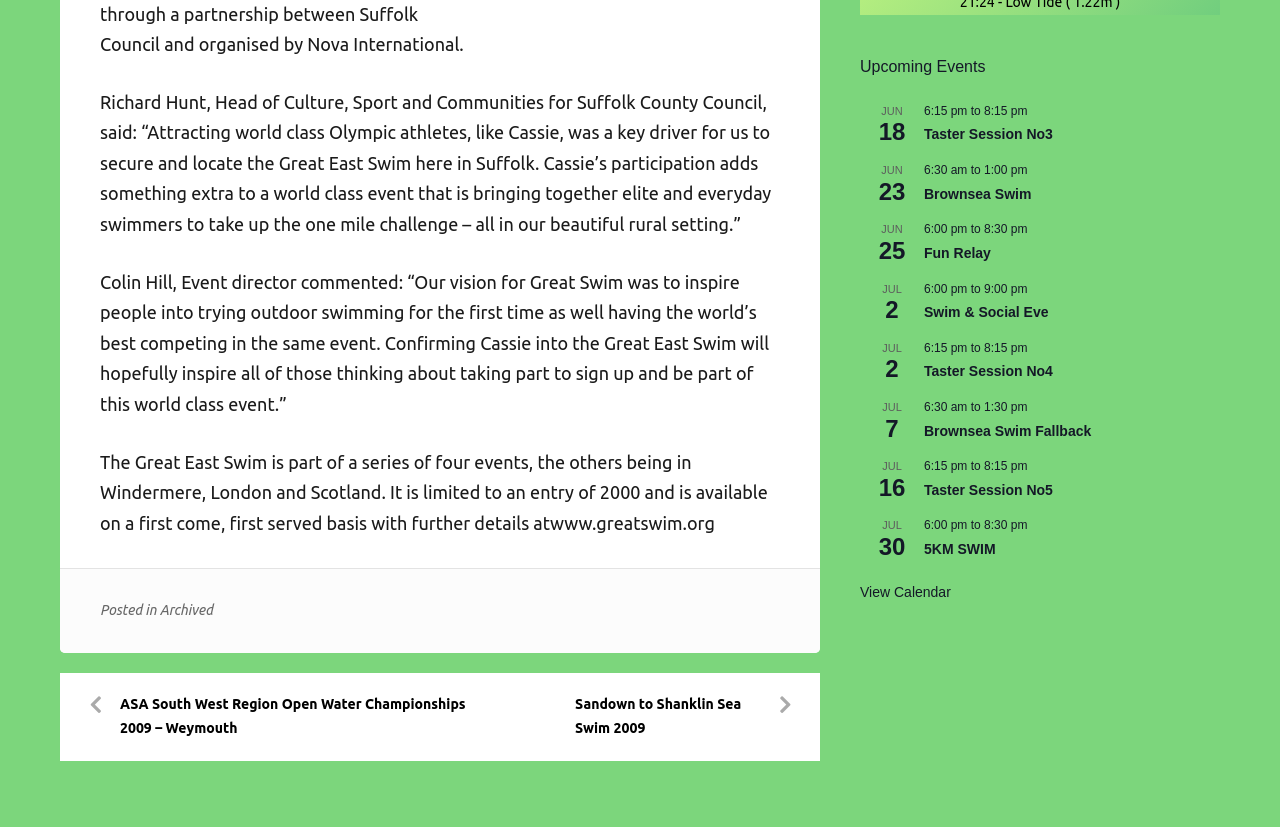Indicate the bounding box coordinates of the element that must be clicked to execute the instruction: "Click on the 'Fun Relay' link". The coordinates should be given as four float numbers between 0 and 1, i.e., [left, top, right, bottom].

[0.722, 0.296, 0.774, 0.317]